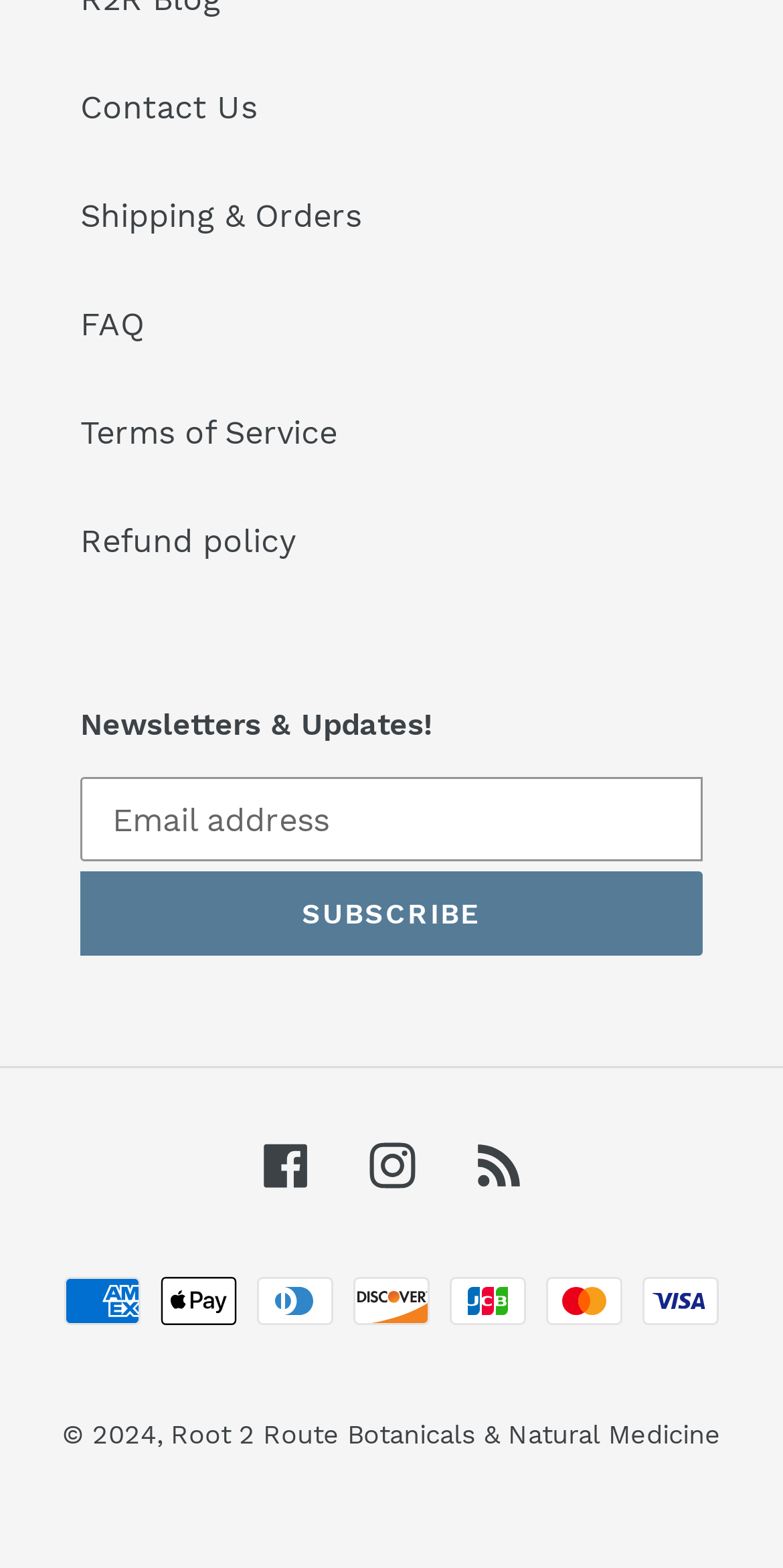How many social media links are available?
Refer to the screenshot and deliver a thorough answer to the question presented.

I counted the number of social media links available on the webpage, which are Facebook, Instagram, and RSS.